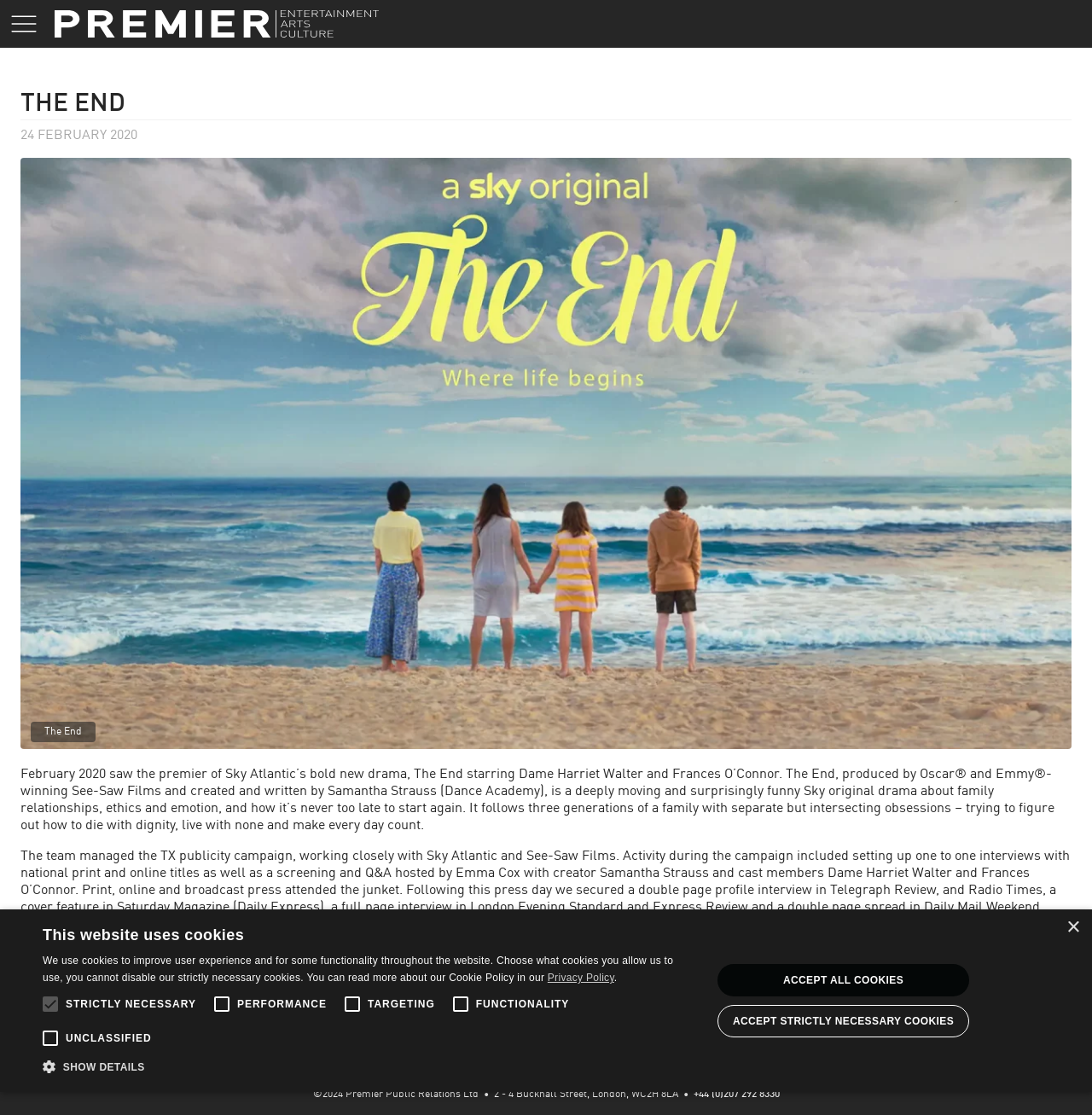Please find the bounding box coordinates of the element that needs to be clicked to perform the following instruction: "View mobile menu". The bounding box coordinates should be four float numbers between 0 and 1, represented as [left, top, right, bottom].

[0.0, 0.0, 0.044, 0.043]